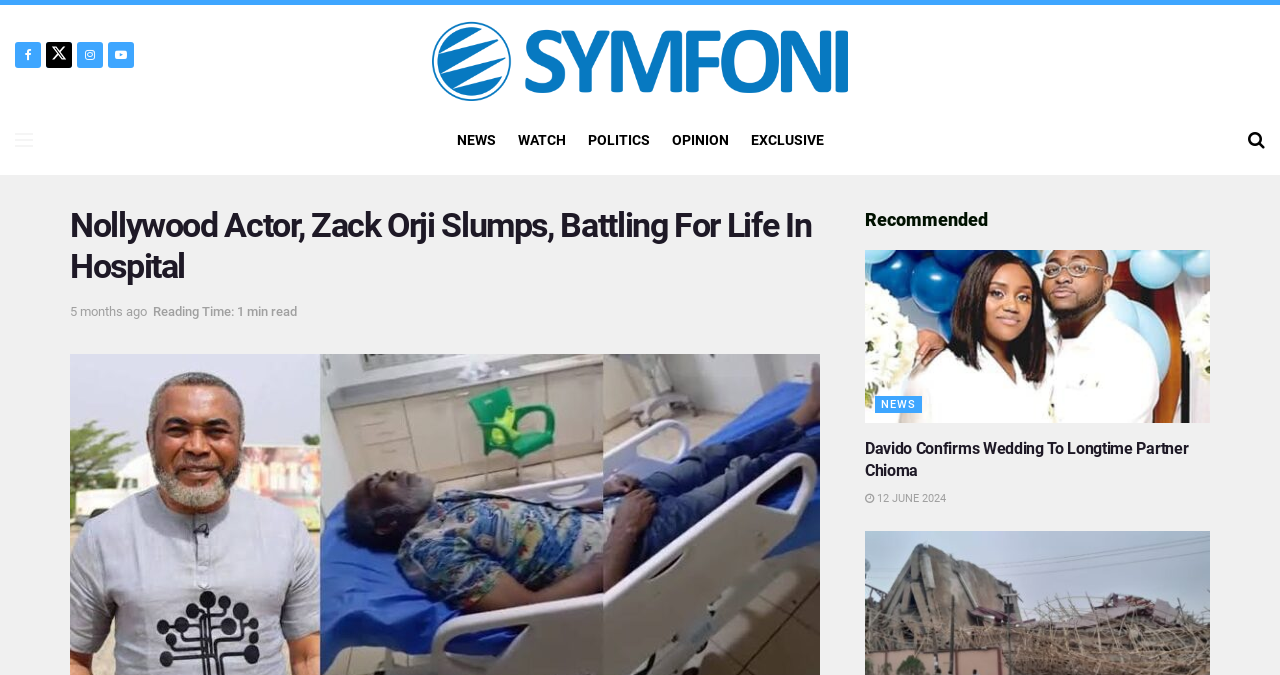Specify the bounding box coordinates of the region I need to click to perform the following instruction: "Check the latest news". The coordinates must be four float numbers in the range of 0 to 1, i.e., [left, top, right, bottom].

[0.012, 0.007, 0.032, 0.156]